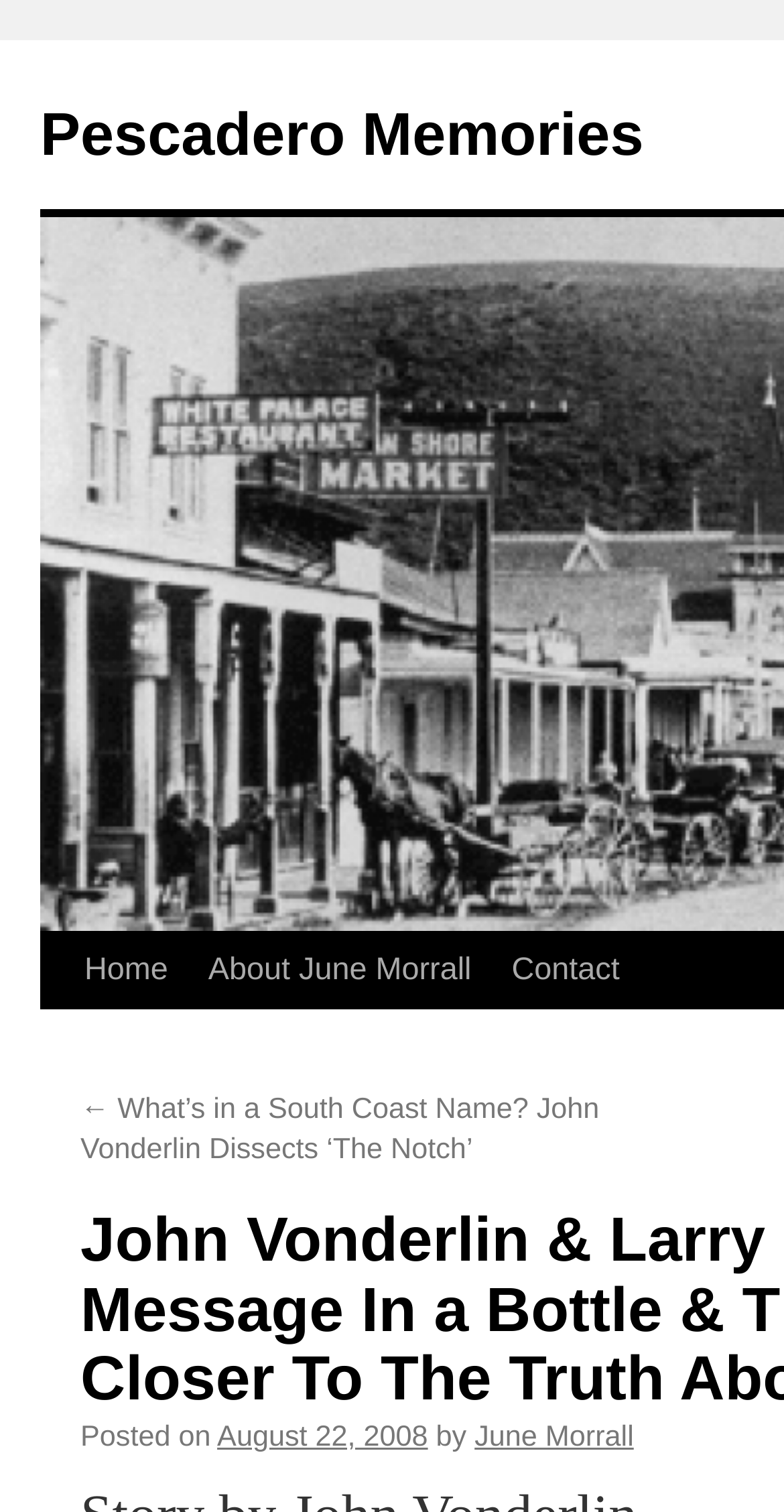Provide the bounding box coordinates for the specified HTML element described in this description: "Home". The coordinates should be four float numbers ranging from 0 to 1, in the format [left, top, right, bottom].

None